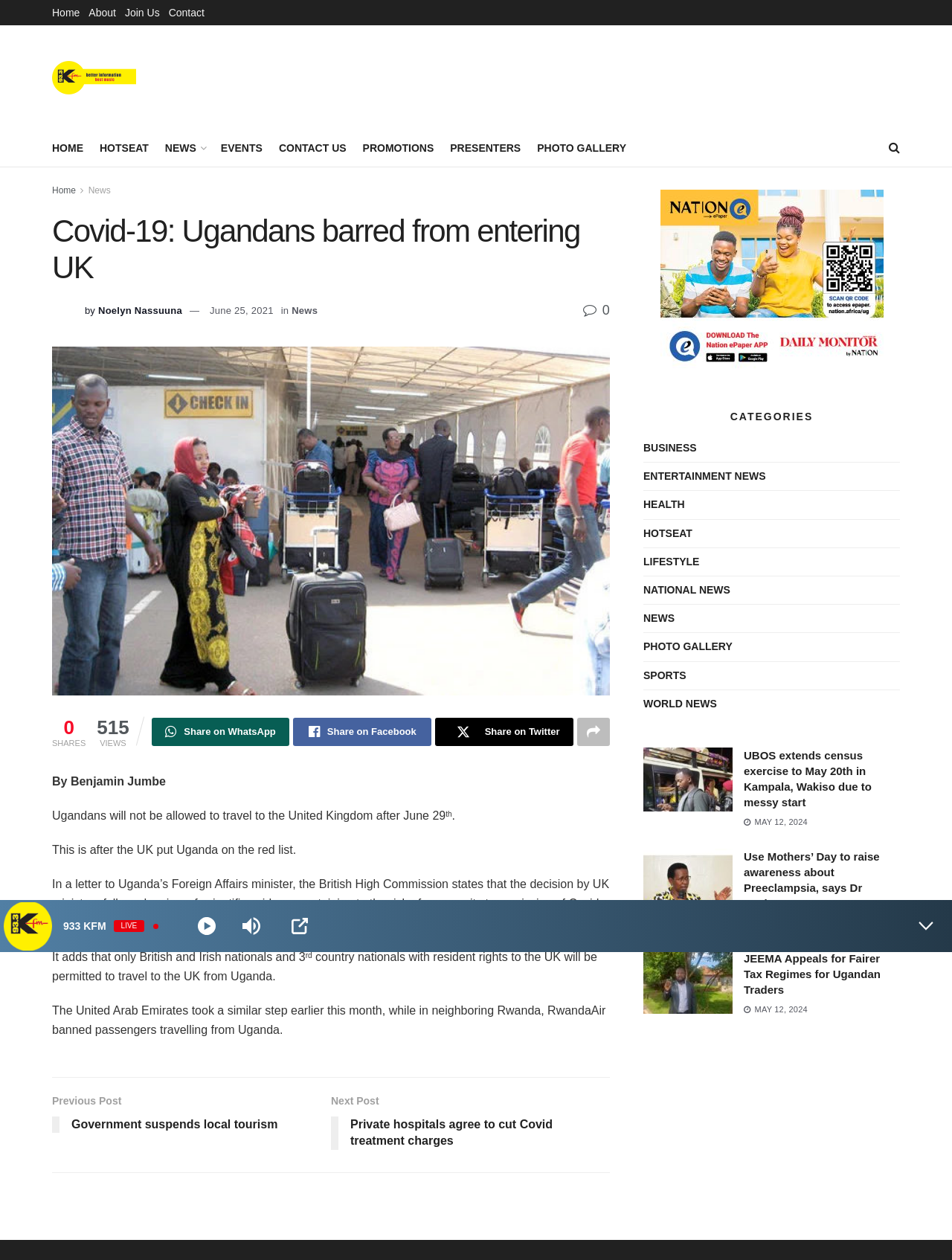Please find and give the text of the main heading on the webpage.

Covid-19: Ugandans barred from entering UK